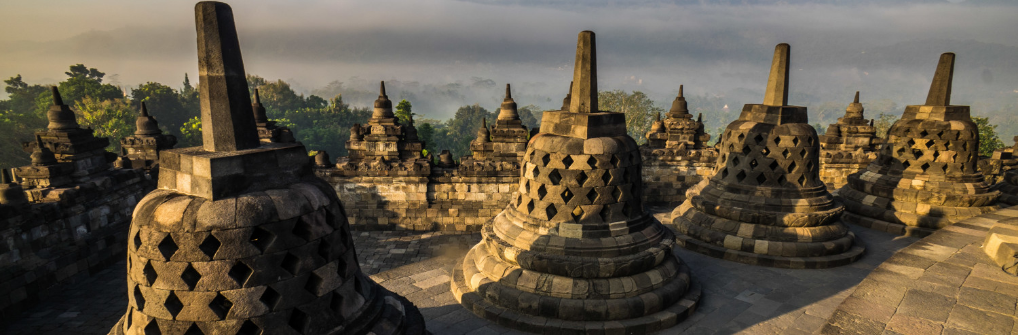Give a short answer using one word or phrase for the question:
What time of day was the photograph taken?

Early morning